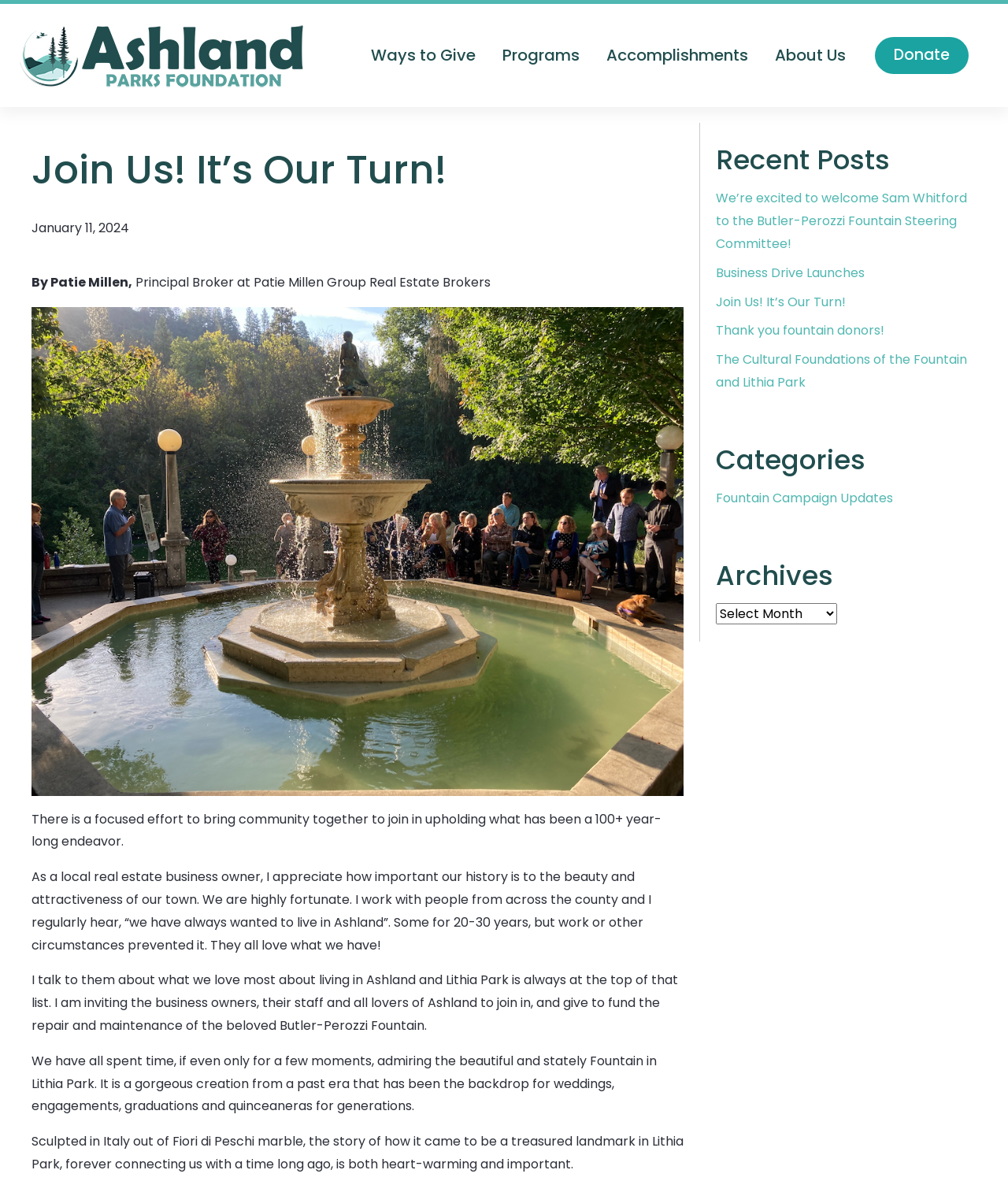What is the name of the foundation?
Using the visual information, answer the question in a single word or phrase.

Ashland Parks & Rec Foundation